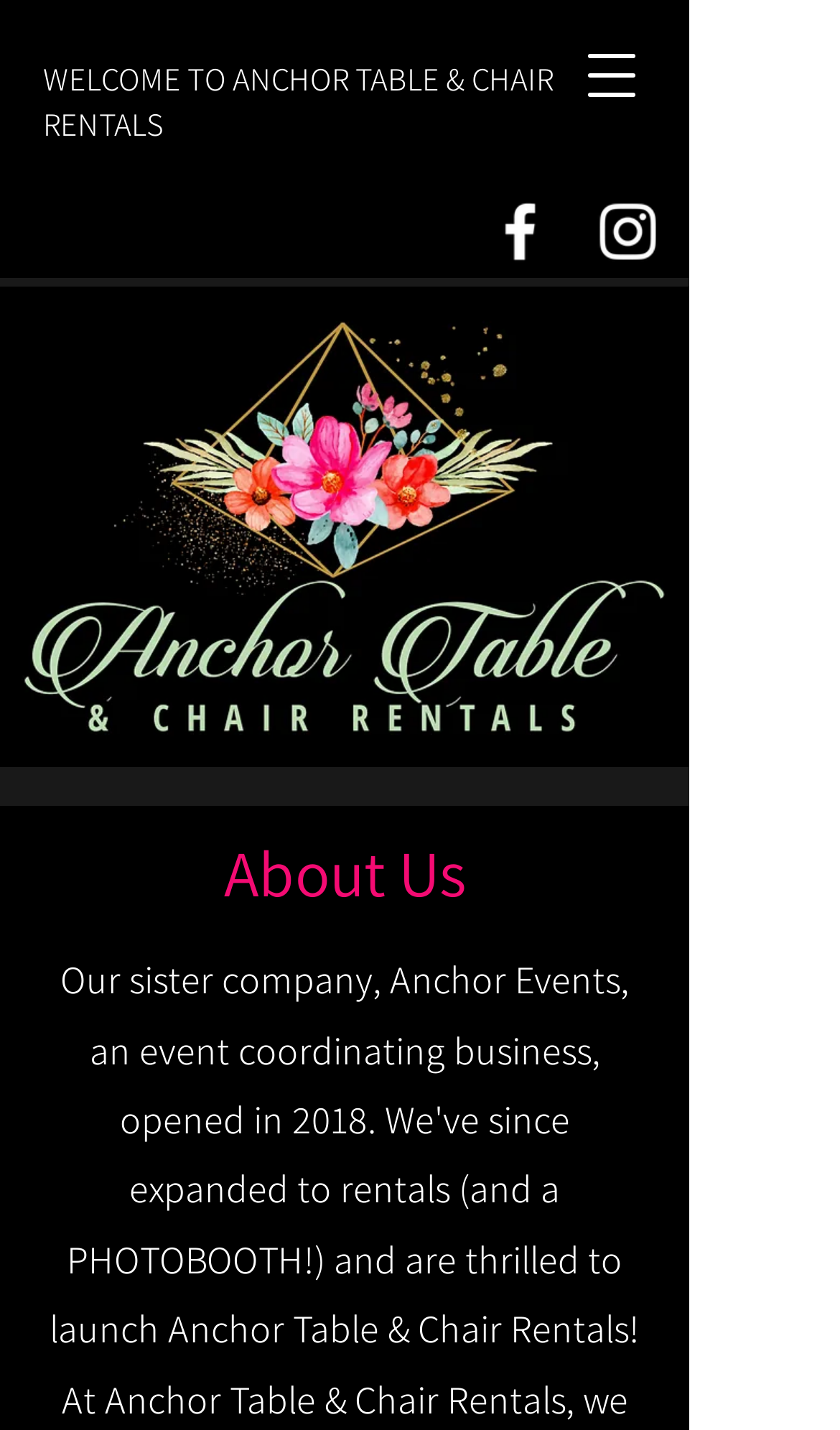Give a detailed account of the webpage.

The webpage is titled "Home | Anchor Table Chair" and appears to be the homepage of a company that rents tables and chairs. At the top-right corner, there is a button to open a navigation menu. Below the button, a prominent header reads "WELCOME TO ANCHOR TABLE & CHAIR RENTALS". 

To the right of the header, there is a social bar with links to Facebook and Instagram, each accompanied by an icon. Below the social bar, a large image takes up most of the page, likely a banner or a logo of the company. 

On the left side of the page, there is a section with a heading "About Us". Below the heading, a paragraph of text starts with "Our sister", but the rest of the content is not specified.